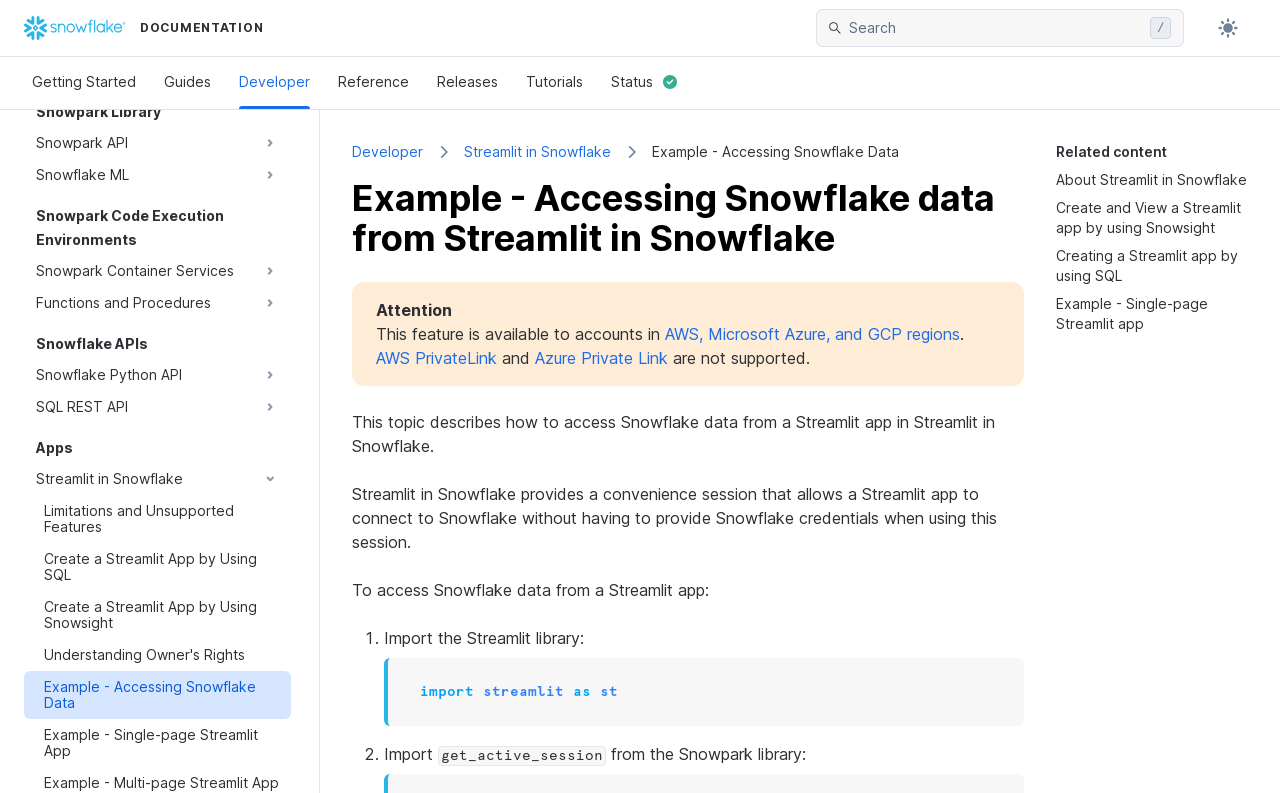Please answer the following question using a single word or phrase: What is the name of the library used to connect to Snowflake?

Snowpark